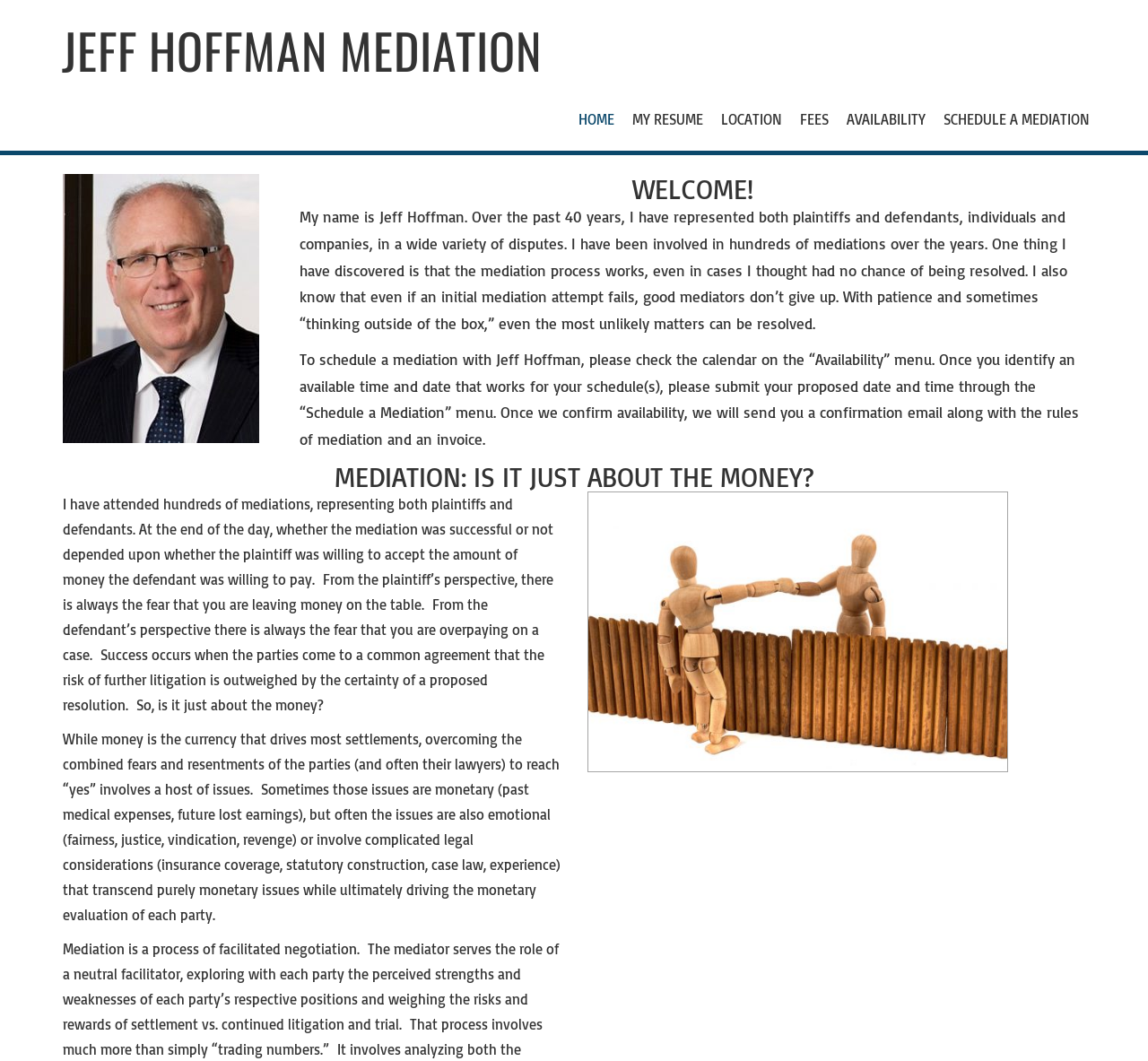What is the purpose of the 'Schedule a Mediation' link?
Analyze the image and deliver a detailed answer to the question.

According to the webpage content, the 'Schedule a Mediation' link is used to propose a date and time for a mediation with Jeff Hoffman, which will be confirmed by his team.